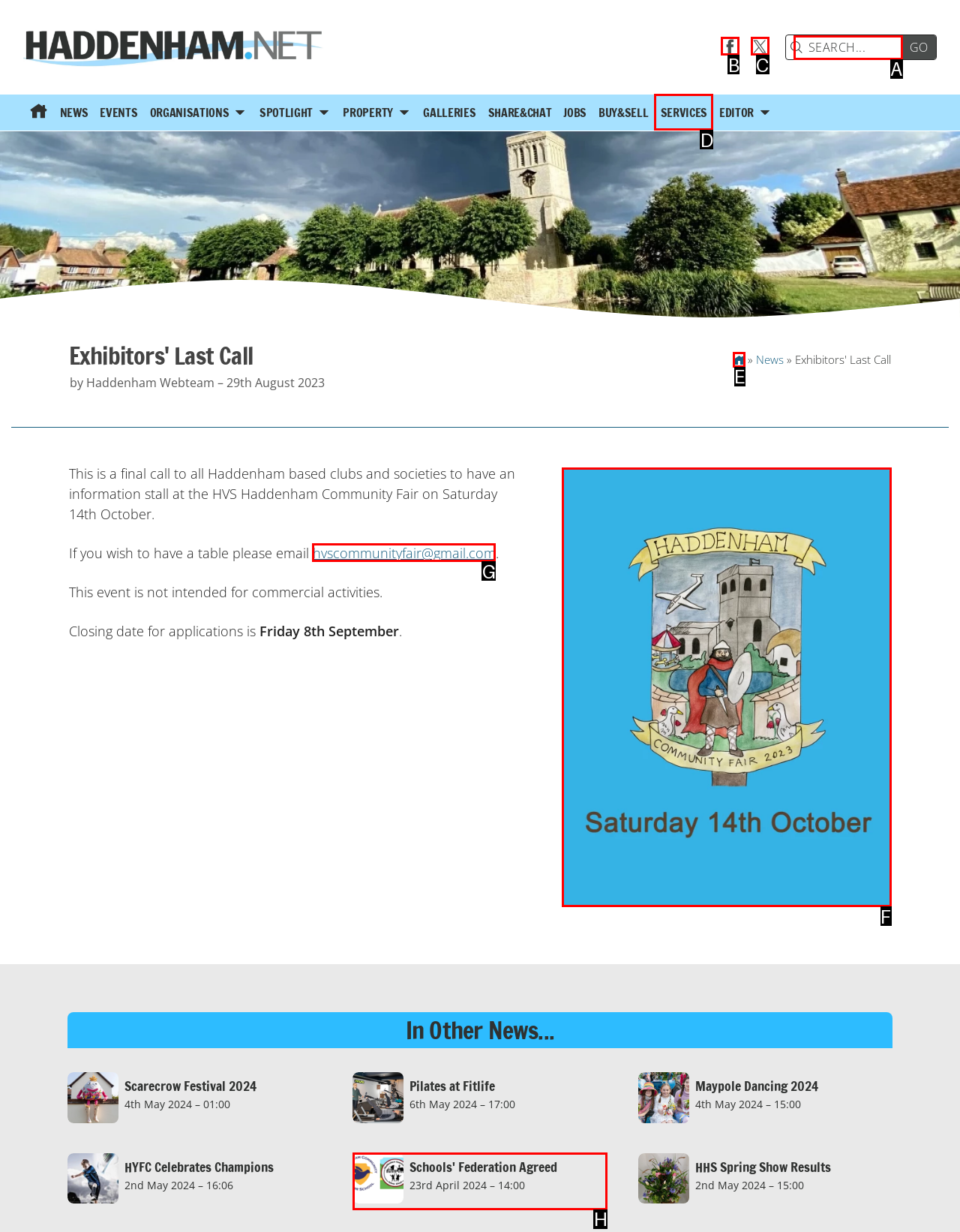Determine which HTML element I should select to execute the task: Visit Haddenham.net Facebook Page
Reply with the corresponding option's letter from the given choices directly.

B